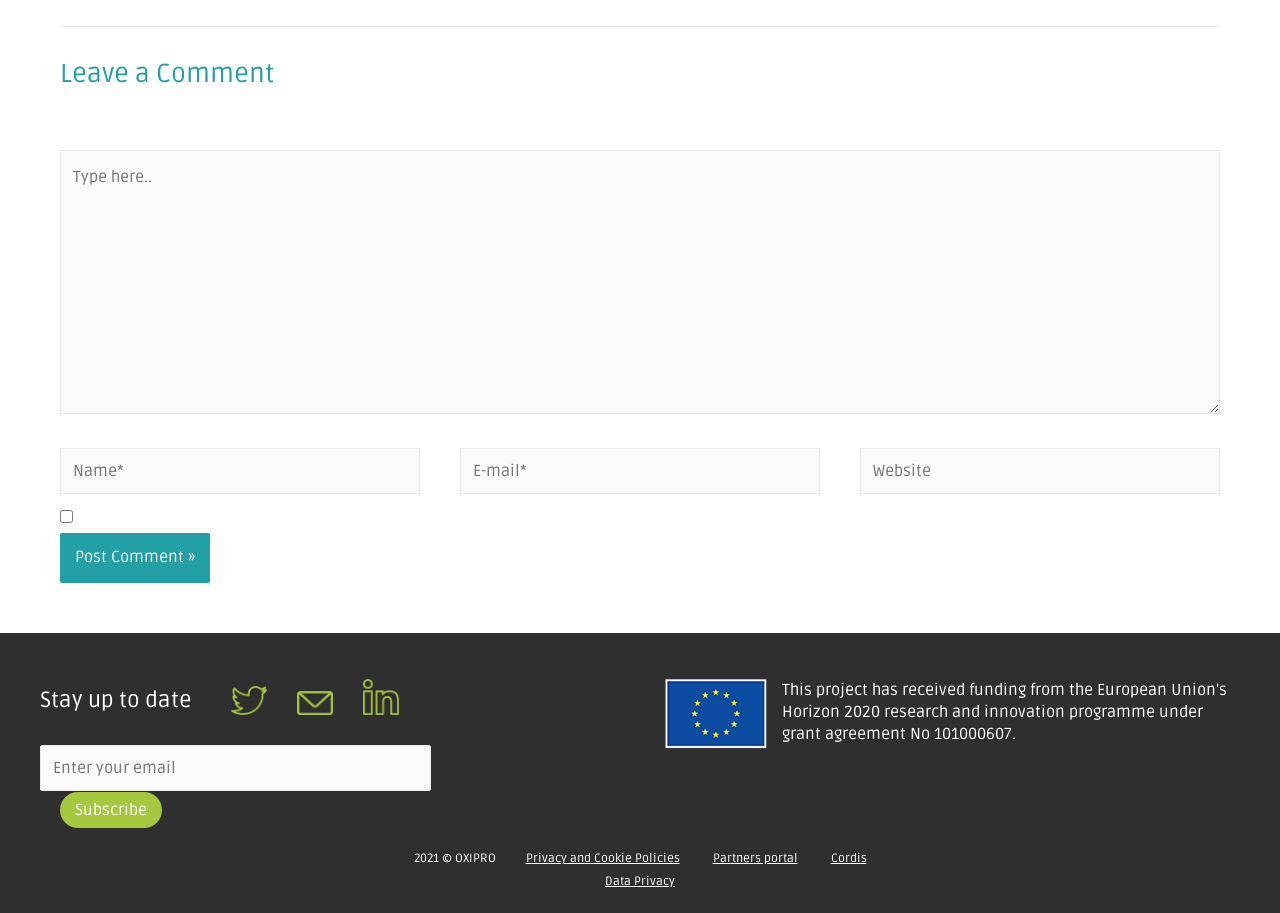Please specify the bounding box coordinates of the clickable region necessary for completing the following instruction: "Subscribe to the newsletter". The coordinates must consist of four float numbers between 0 and 1, i.e., [left, top, right, bottom].

[0.047, 0.868, 0.127, 0.907]